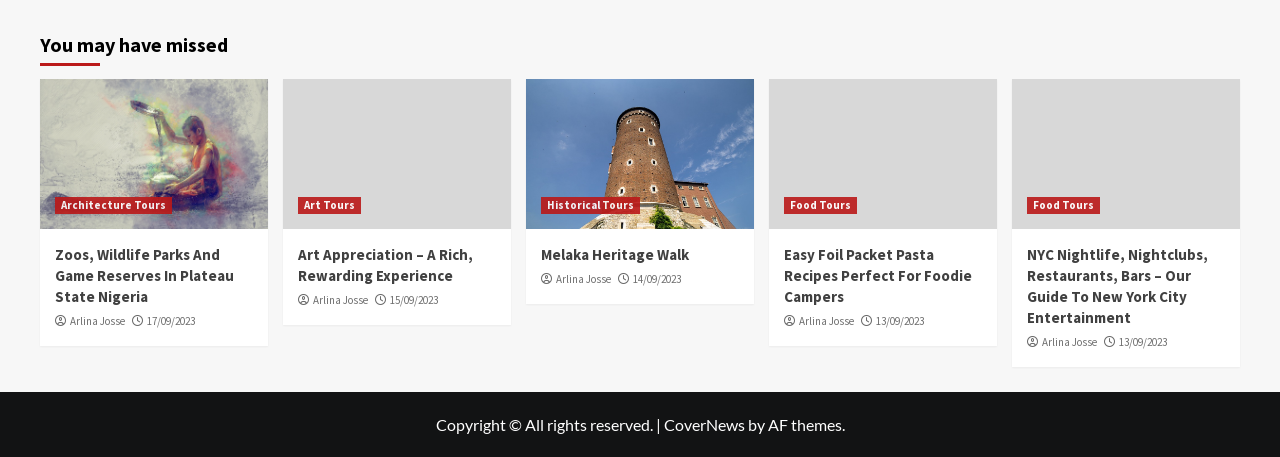Locate the coordinates of the bounding box for the clickable region that fulfills this instruction: "Learn about NYC Nightlife, Nightclubs, Restaurants, Bars – Our Guide To New York City Entertainment".

[0.791, 0.173, 0.969, 0.501]